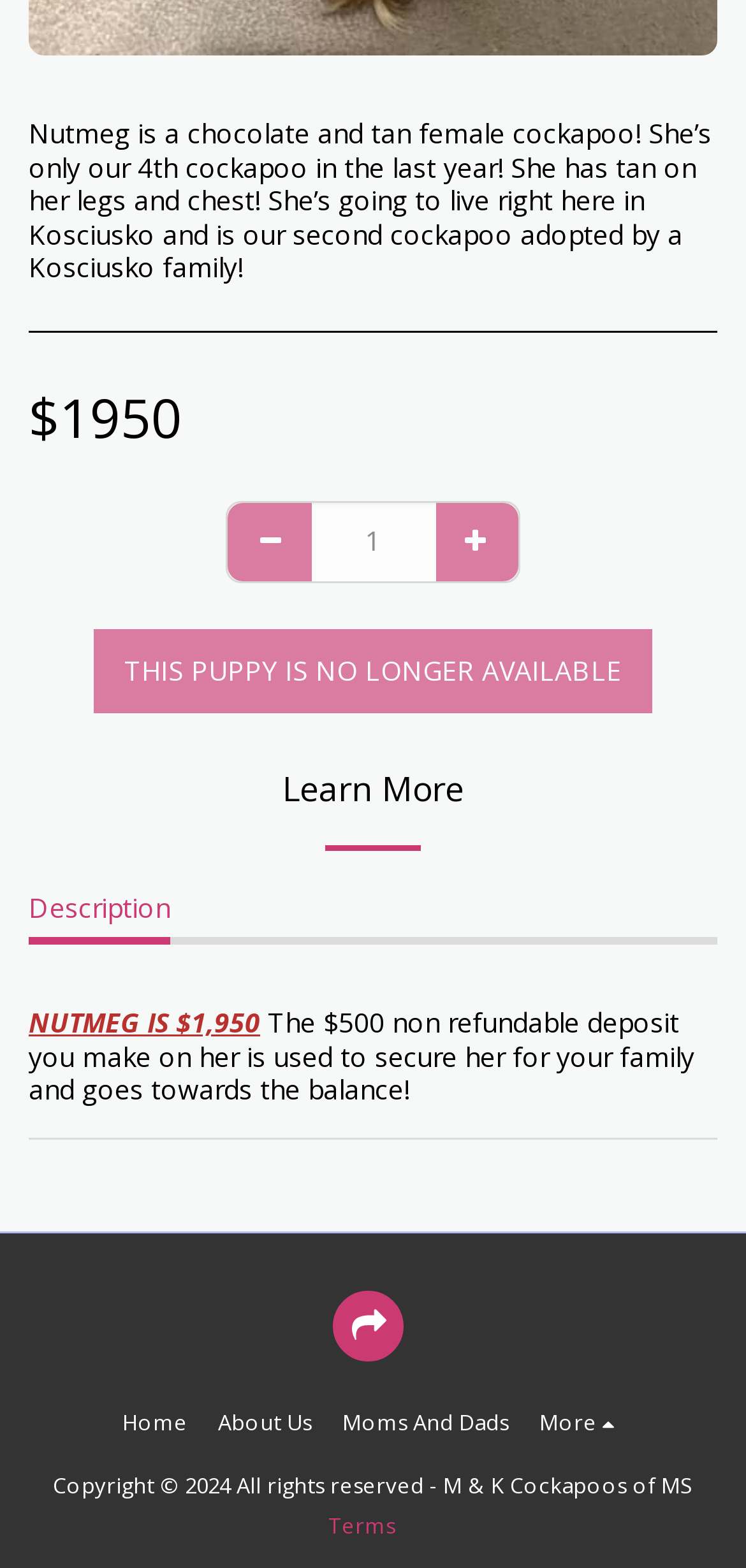Identify the bounding box coordinates of the part that should be clicked to carry out this instruction: "Click the 'Terms' link".

[0.44, 0.963, 0.529, 0.982]